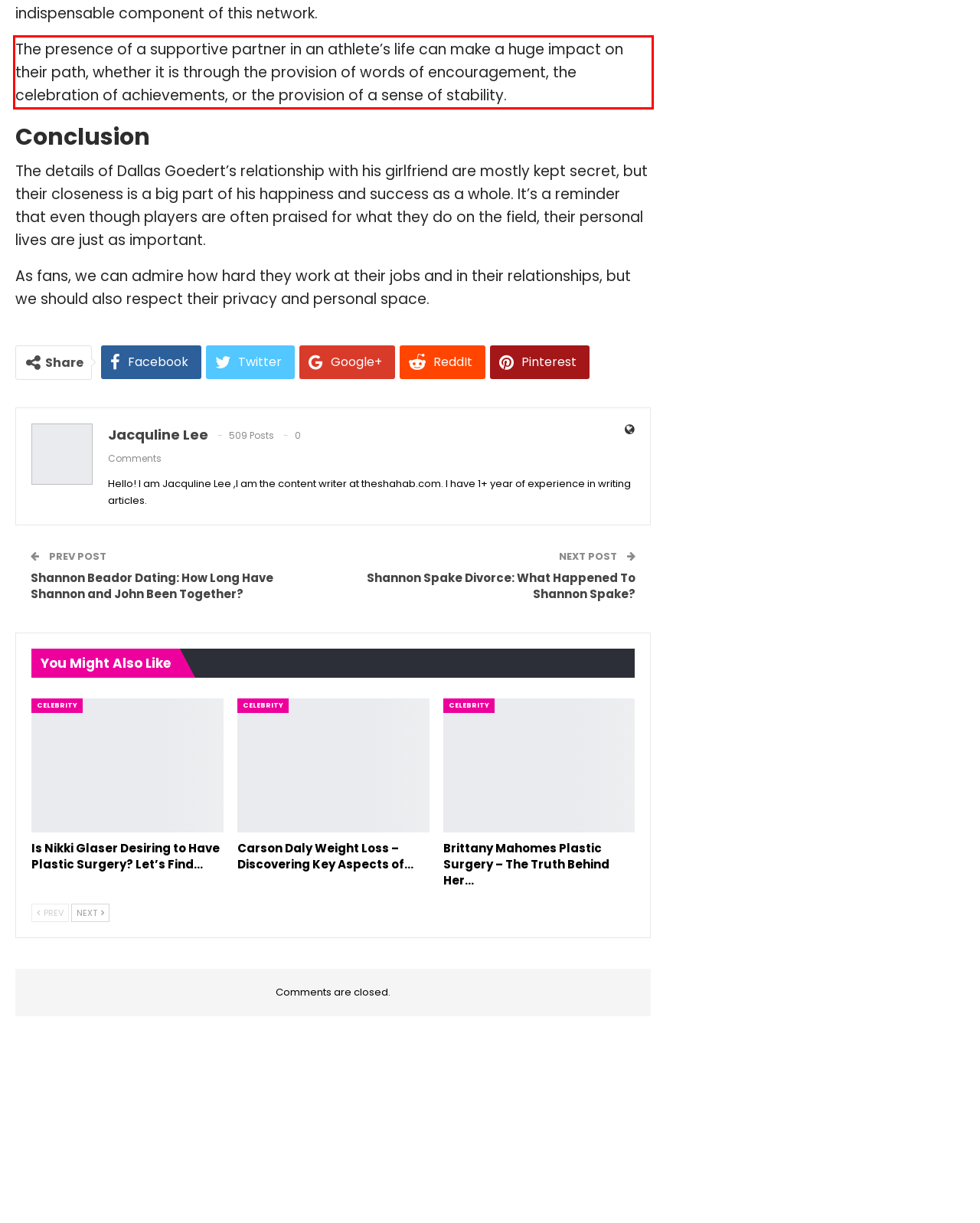You are given a screenshot with a red rectangle. Identify and extract the text within this red bounding box using OCR.

The presence of a supportive partner in an athlete’s life can make a huge impact on their path, whether it is through the provision of words of encouragement, the celebration of achievements, or the provision of a sense of stability.